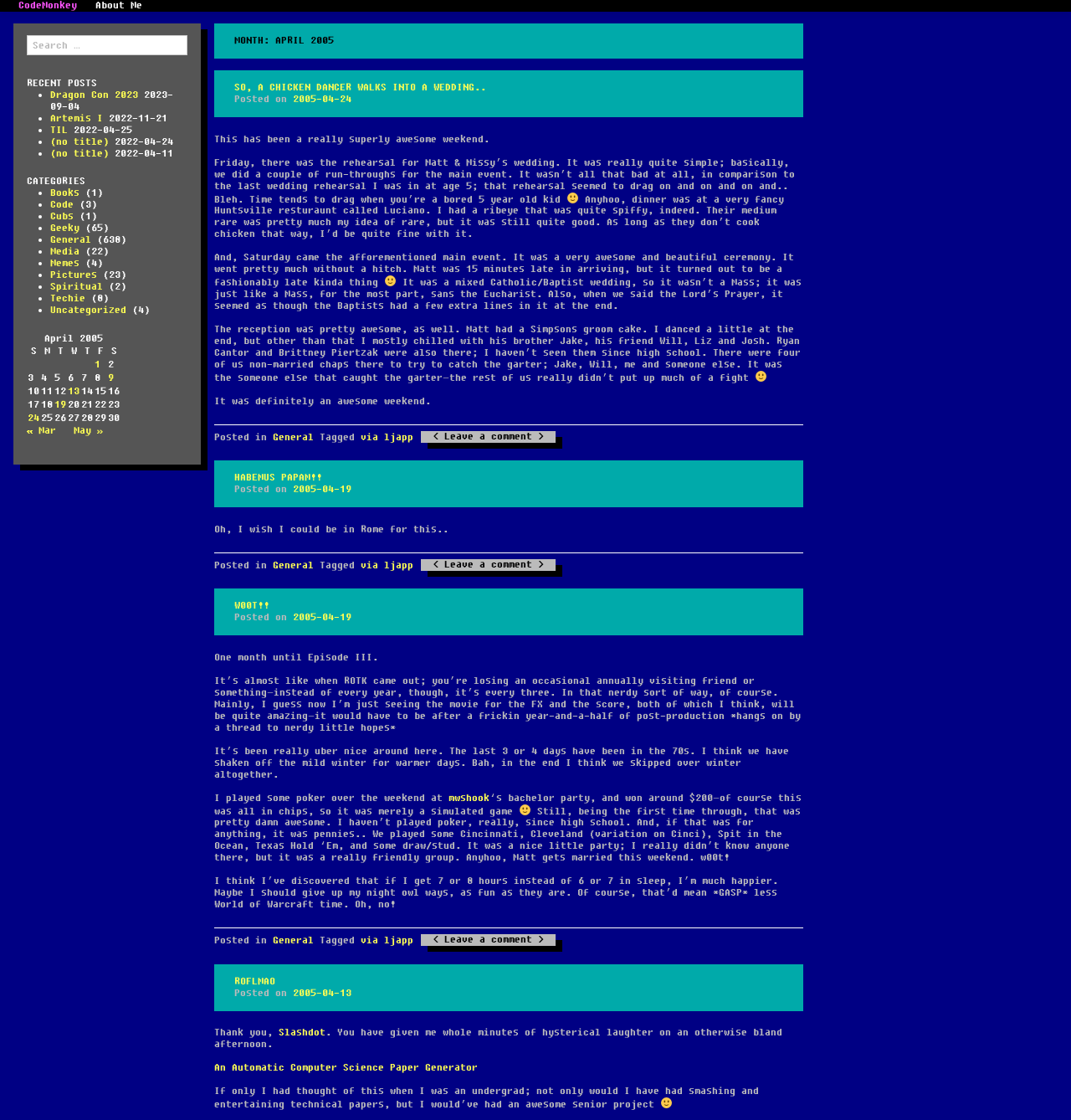What is the category with the most posts?
Please provide a detailed and thorough answer to the question.

I looked at the categories listed and found that 'General' has the highest number of posts, which is 638.